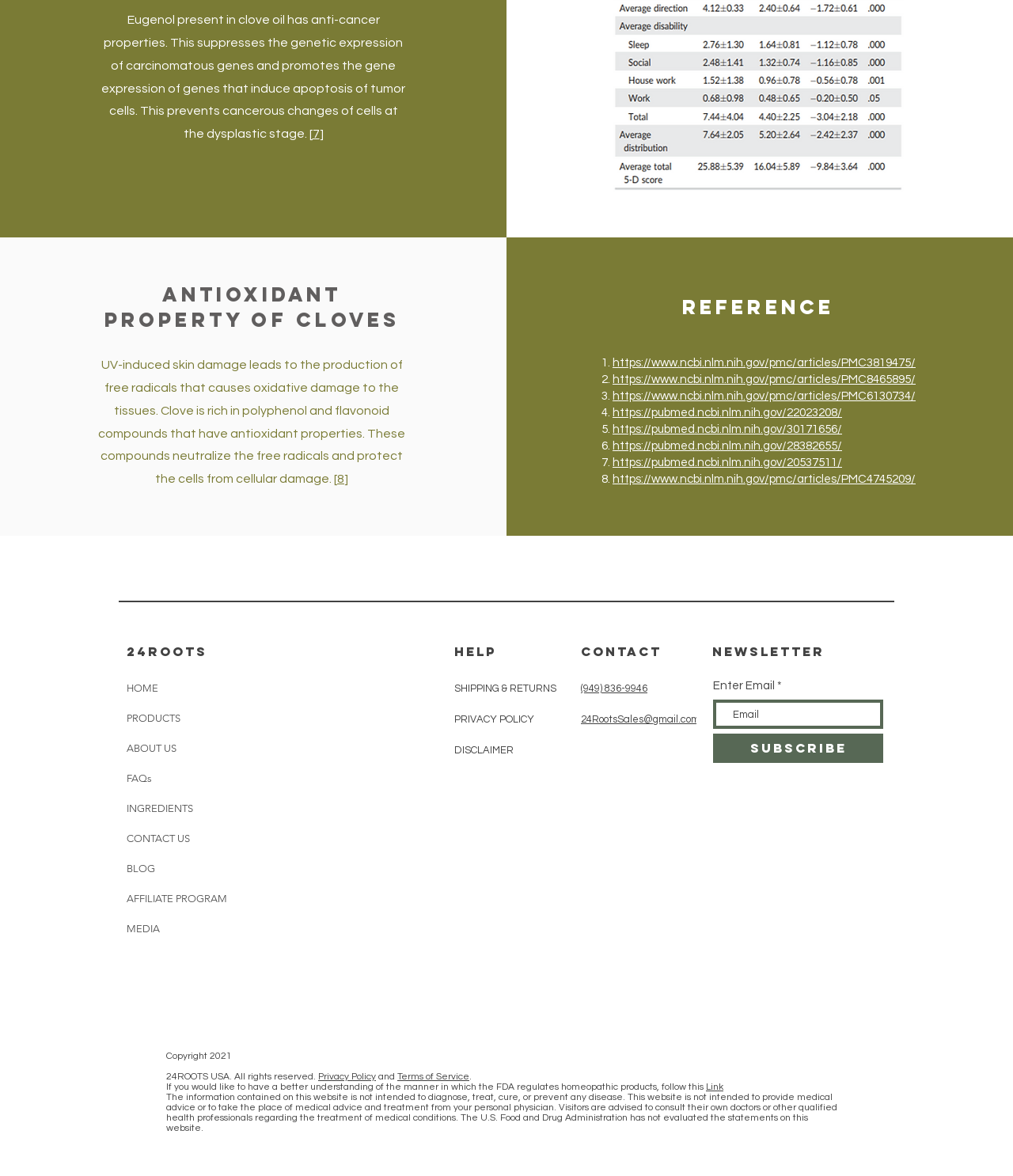Please specify the bounding box coordinates of the clickable region necessary for completing the following instruction: "Click the 'HOME' link". The coordinates must consist of four float numbers between 0 and 1, i.e., [left, top, right, bottom].

[0.125, 0.573, 0.264, 0.598]